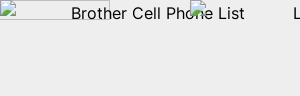What is the layout of the webpage?
Please provide a single word or phrase answer based on the image.

Clean